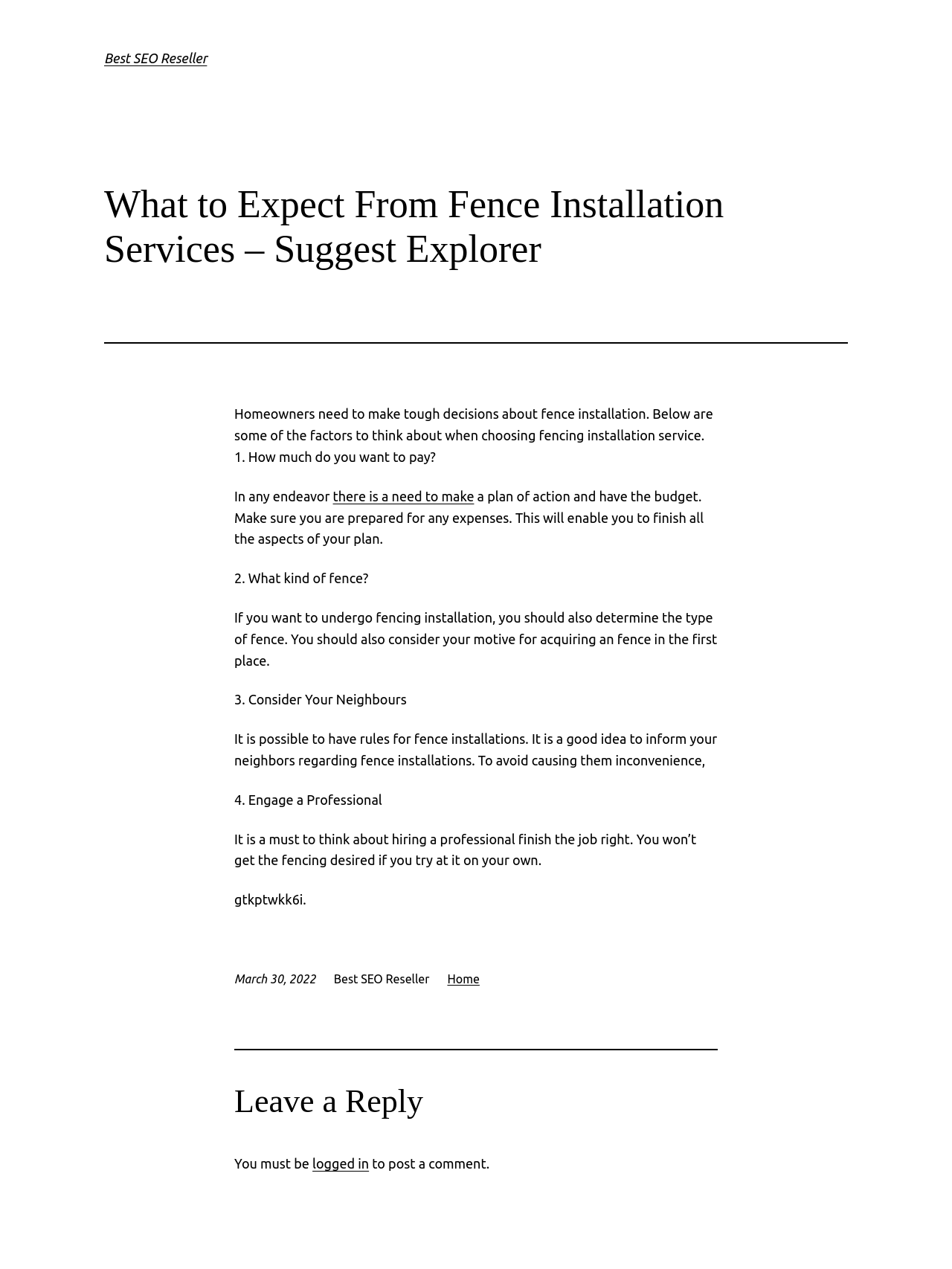Explain the webpage in detail.

The webpage appears to be a blog post or article discussing factors to consider when choosing a fence installation service. At the top, there is a heading that reads "What to Expect From Fence Installation Services – Suggest Explorer" and a horizontal separator line below it. 

Below the separator line, there is a block of text that introduces the topic, stating that homeowners need to make tough decisions about fence installation and outlining some factors to think about when choosing a fencing installation service. 

The article then presents four points to consider, each with a numbered heading. The first point, "1. How much do you want to pay?", is followed by a paragraph of text discussing the importance of budgeting and planning. The second point, "2. What kind of fence?", is followed by a paragraph discussing the need to determine the type of fence and the motive behind acquiring one. 

The third point, "3. Consider Your Neighbours", is followed by a paragraph advising homeowners to inform their neighbors about fence installations to avoid causing inconvenience. The fourth point, "4. Engage a Professional", is followed by a paragraph emphasizing the importance of hiring a professional to ensure the job is done correctly. 

Below these points, there is a section with a date, "March 30, 2022", and a link to "Home" on the right side. A horizontal separator line separates this section from the next, which contains a heading "Leave a Reply" and a message indicating that users must be logged in to post a comment.